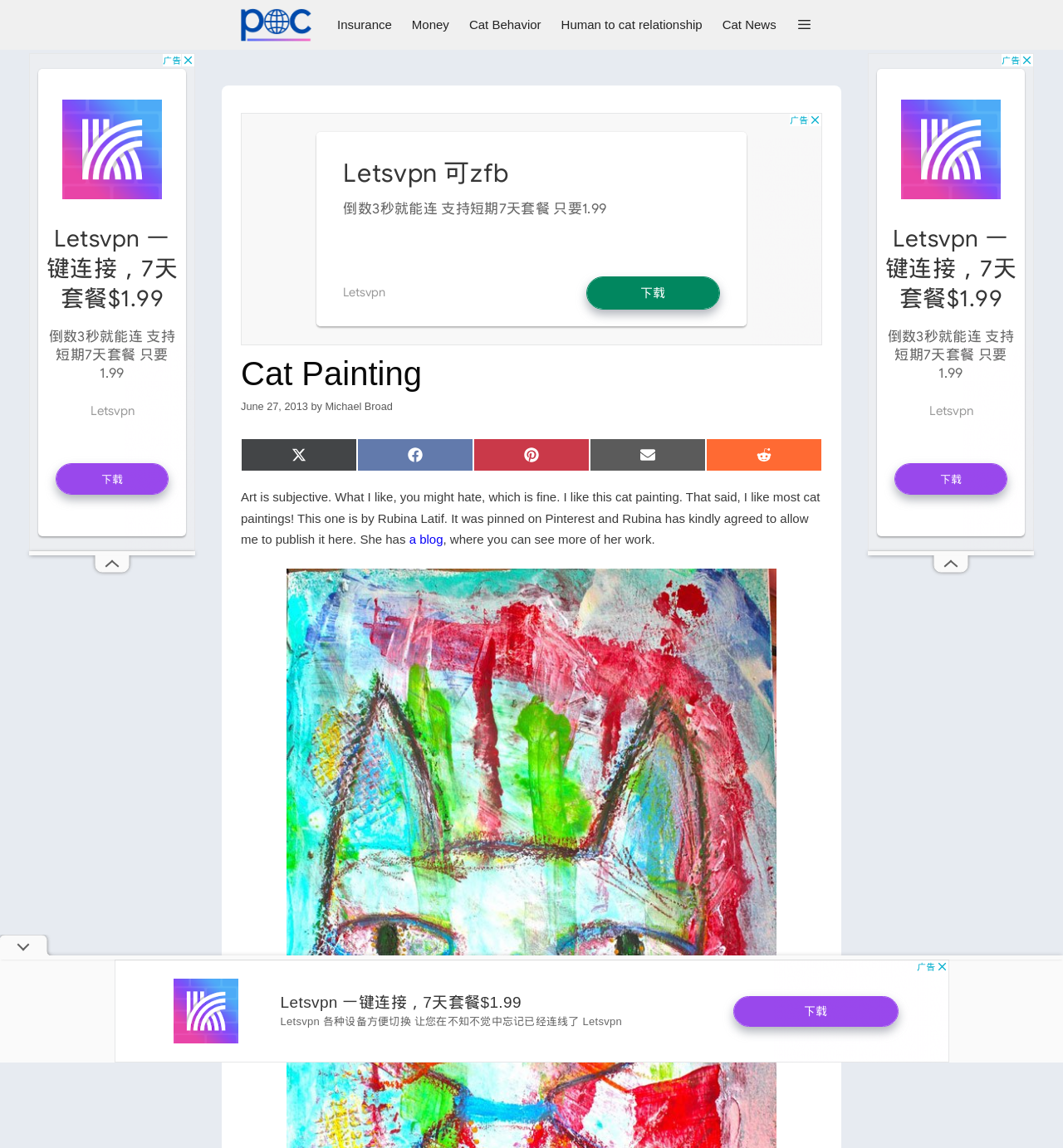Find the bounding box coordinates of the element you need to click on to perform this action: 'Click on the 'Cat Behavior' link'. The coordinates should be represented by four float values between 0 and 1, in the format [left, top, right, bottom].

[0.432, 0.0, 0.518, 0.043]